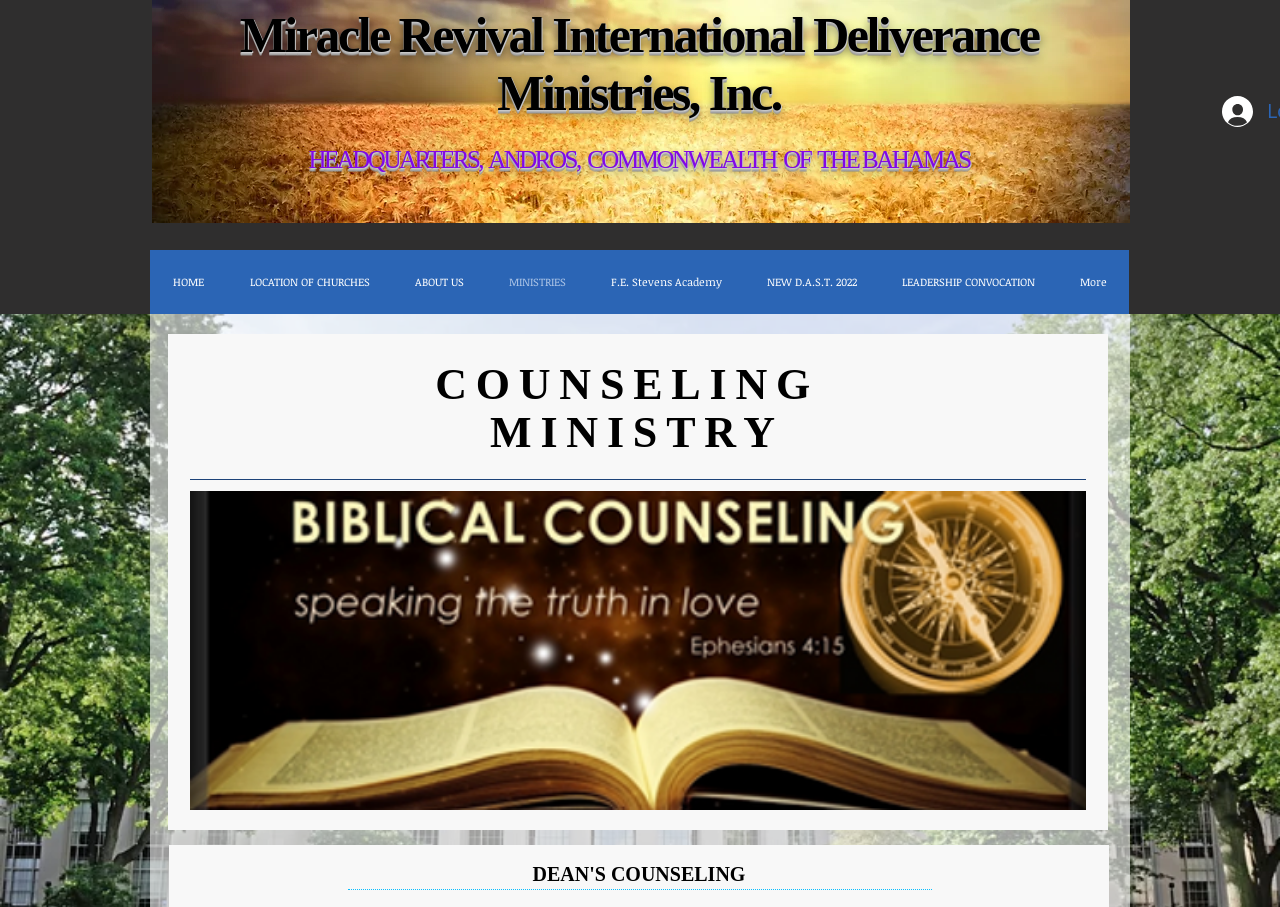Determine the bounding box coordinates of the section to be clicked to follow the instruction: "Visit the University of Texas School of Law Continuing Legal Education". The coordinates should be given as four float numbers between 0 and 1, formatted as [left, top, right, bottom].

None